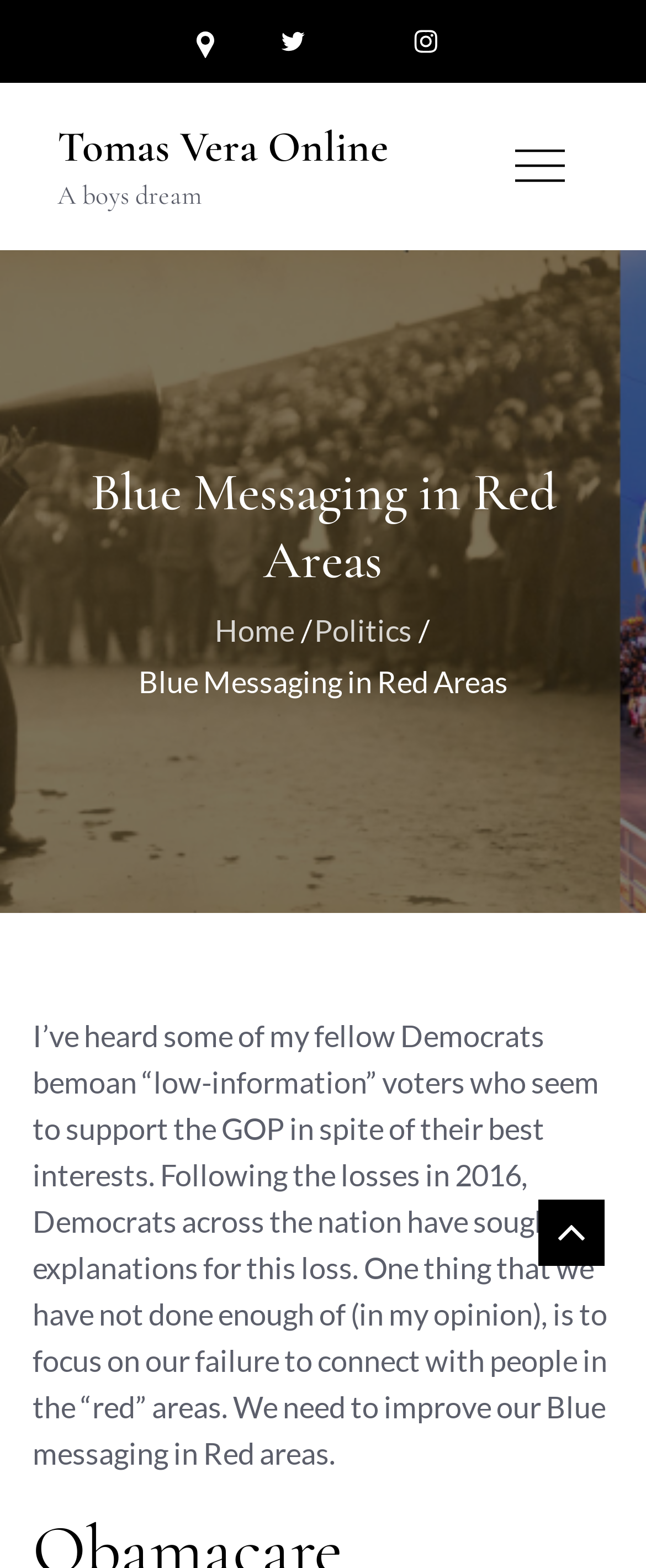Locate the headline of the webpage and generate its content.

Blue Messaging in Red Areas